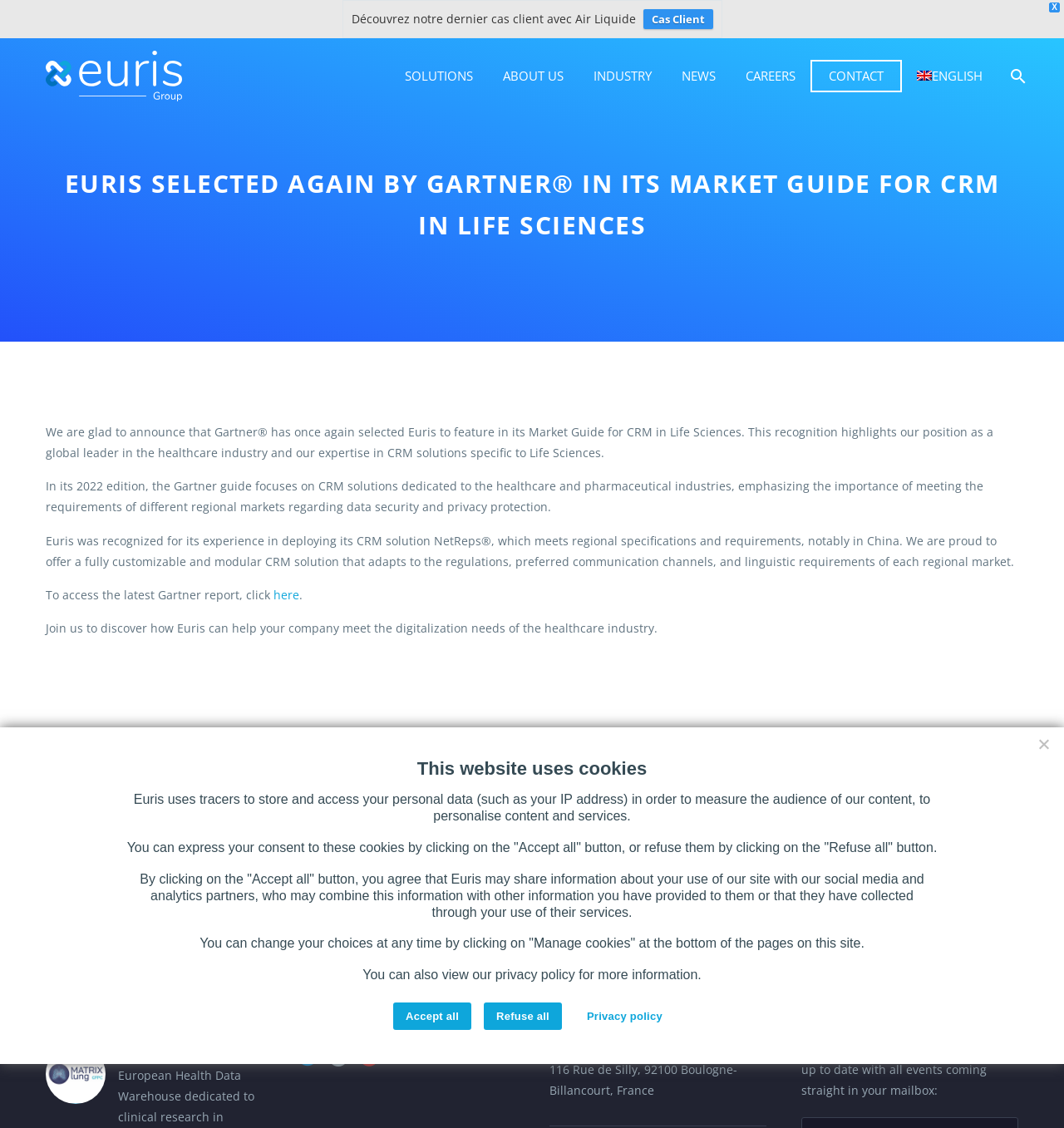What is the name of the CRM solution mentioned on the webpage?
Examine the screenshot and reply with a single word or phrase.

NetReps